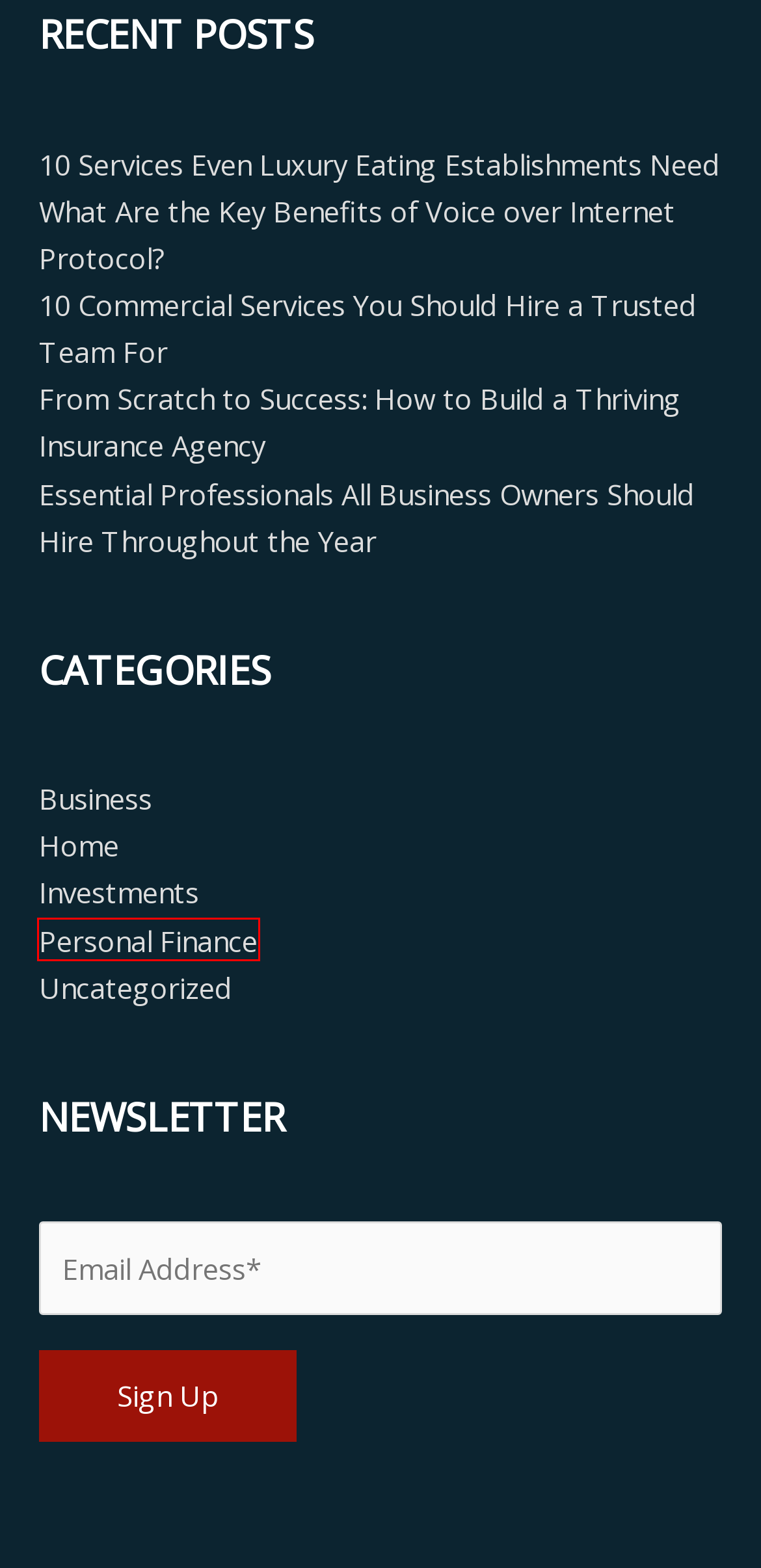You are given a screenshot of a webpage with a red rectangle bounding box around a UI element. Select the webpage description that best matches the new webpage after clicking the element in the bounding box. Here are the candidates:
A. 10 Services Even Luxury Eating Establishments Need - Dayooper
B. Home Archives - Dayooper
C. From Scratch to Success: How to Build a Thriving Insurance Agency - Dayooper
D. Essential Professionals All Business Owners Should Hire Throughout the Year - Dayooper
E. Uncategorized Archives - Dayooper
F. Personal Finance Archives - Dayooper
G. Investments Archives - Dayooper
H. What Are the Key Benefits of Voice over Internet Protocol? - Dayooper

F